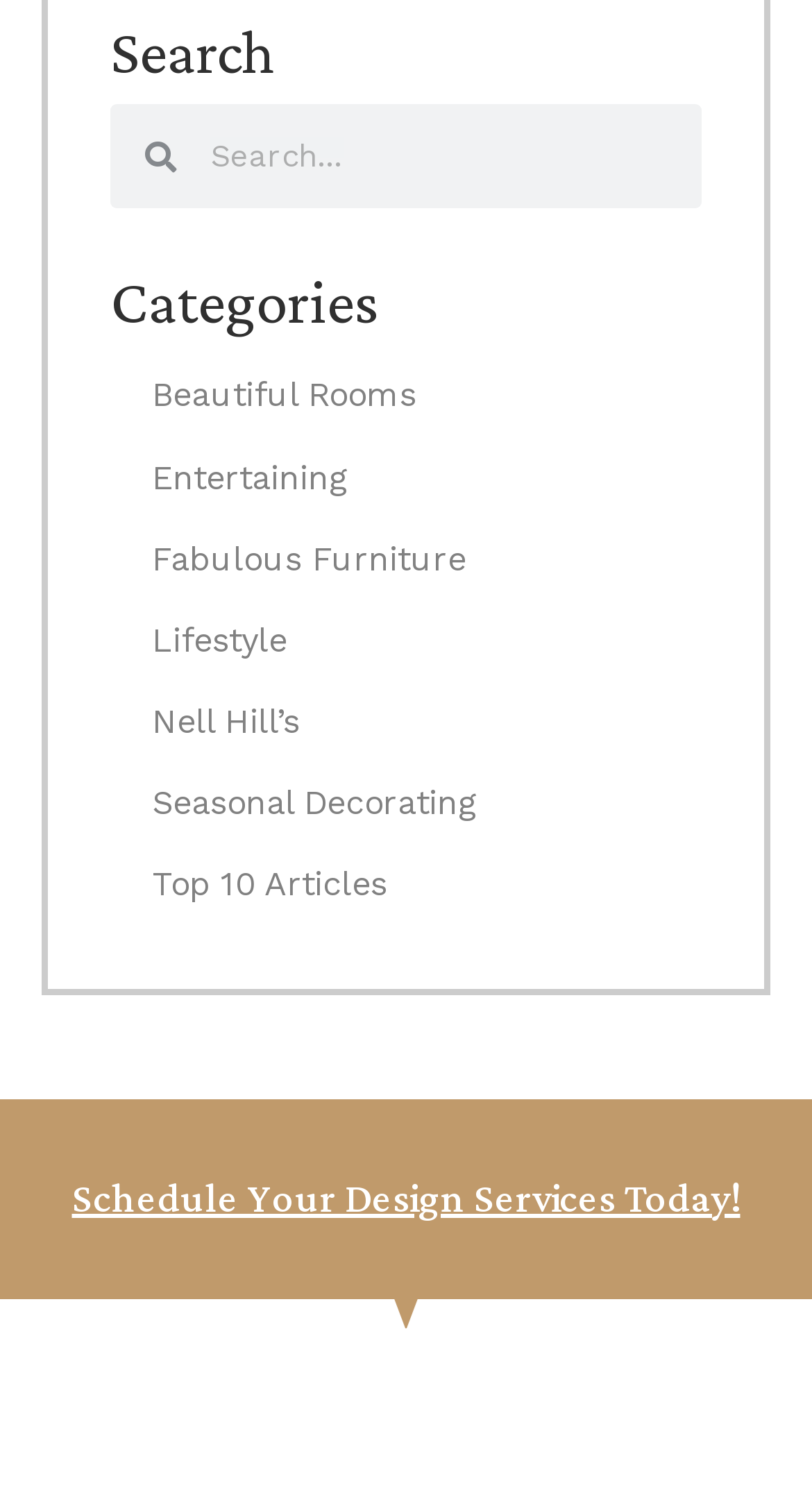Give a succinct answer to this question in a single word or phrase: 
What is the second category listed?

Entertaining